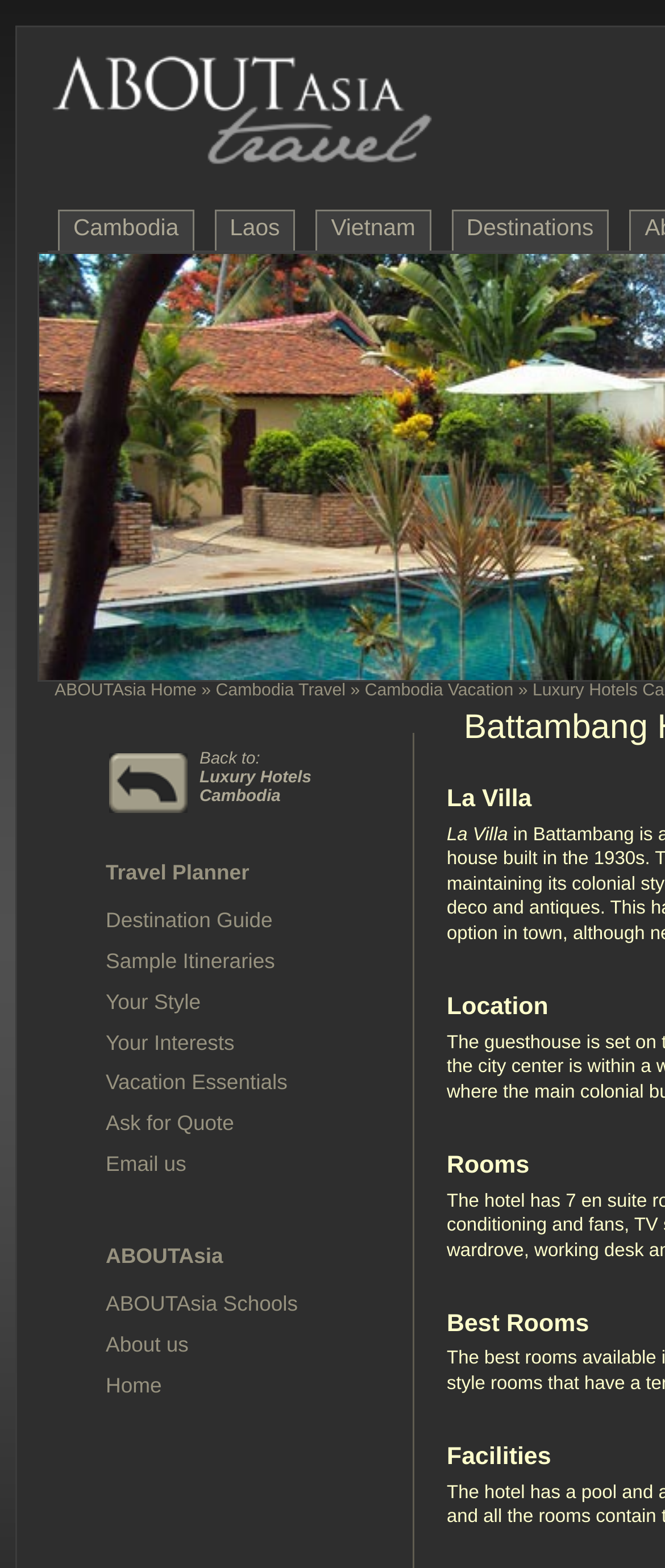Please mark the clickable region by giving the bounding box coordinates needed to complete this instruction: "View Destination Guide".

[0.159, 0.579, 0.41, 0.595]